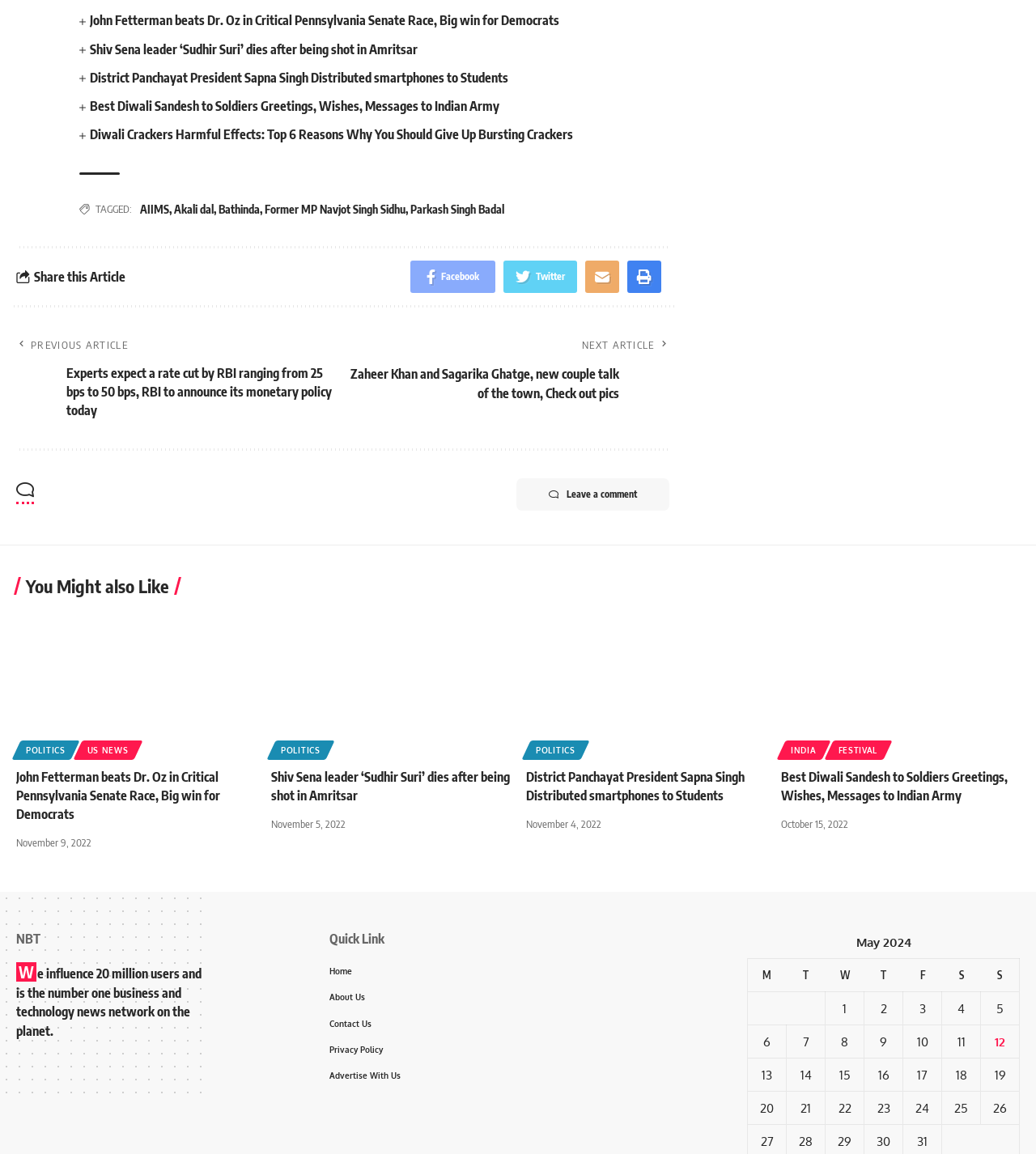Please determine the bounding box coordinates of the section I need to click to accomplish this instruction: "Leave a comment".

[0.498, 0.414, 0.646, 0.443]